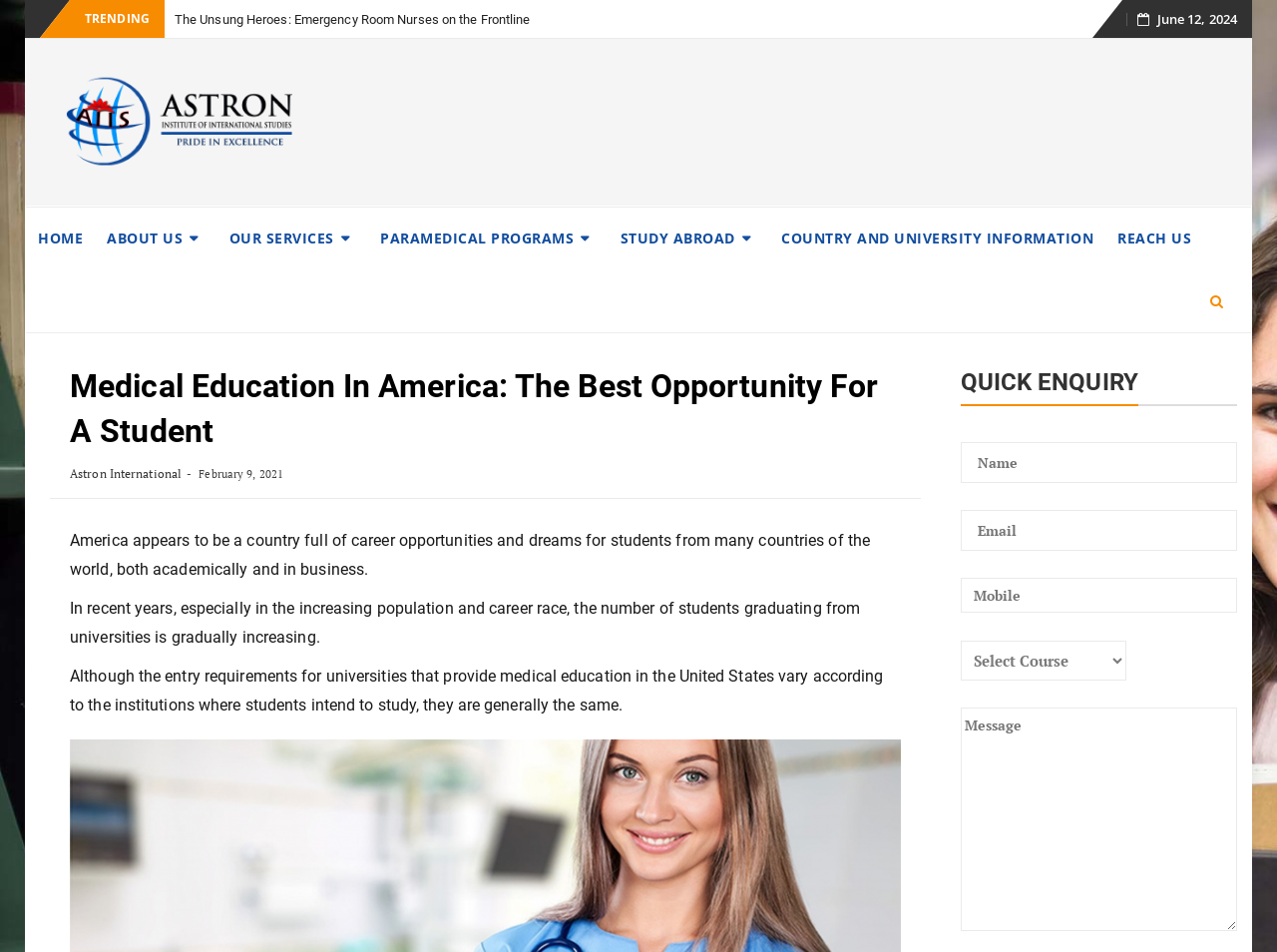What is the icon name of the button at the top-right corner? Look at the image and give a one-word or short phrase answer.

uf002